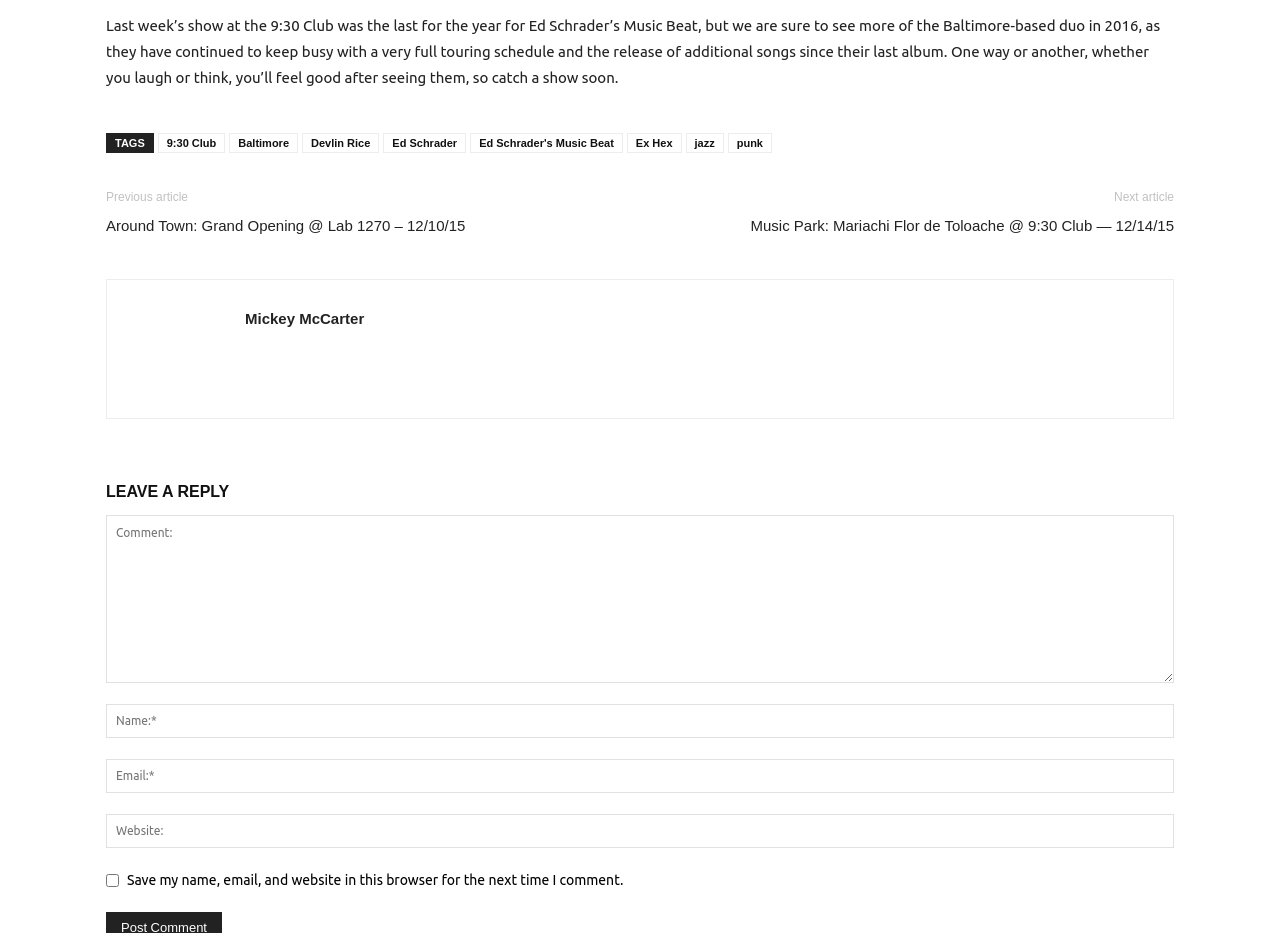What is the location of the 9:30 Club?
Kindly give a detailed and elaborate answer to the question.

The location of the 9:30 Club is mentioned as Baltimore, which is obtained from the link element with the OCR text 'Baltimore'.